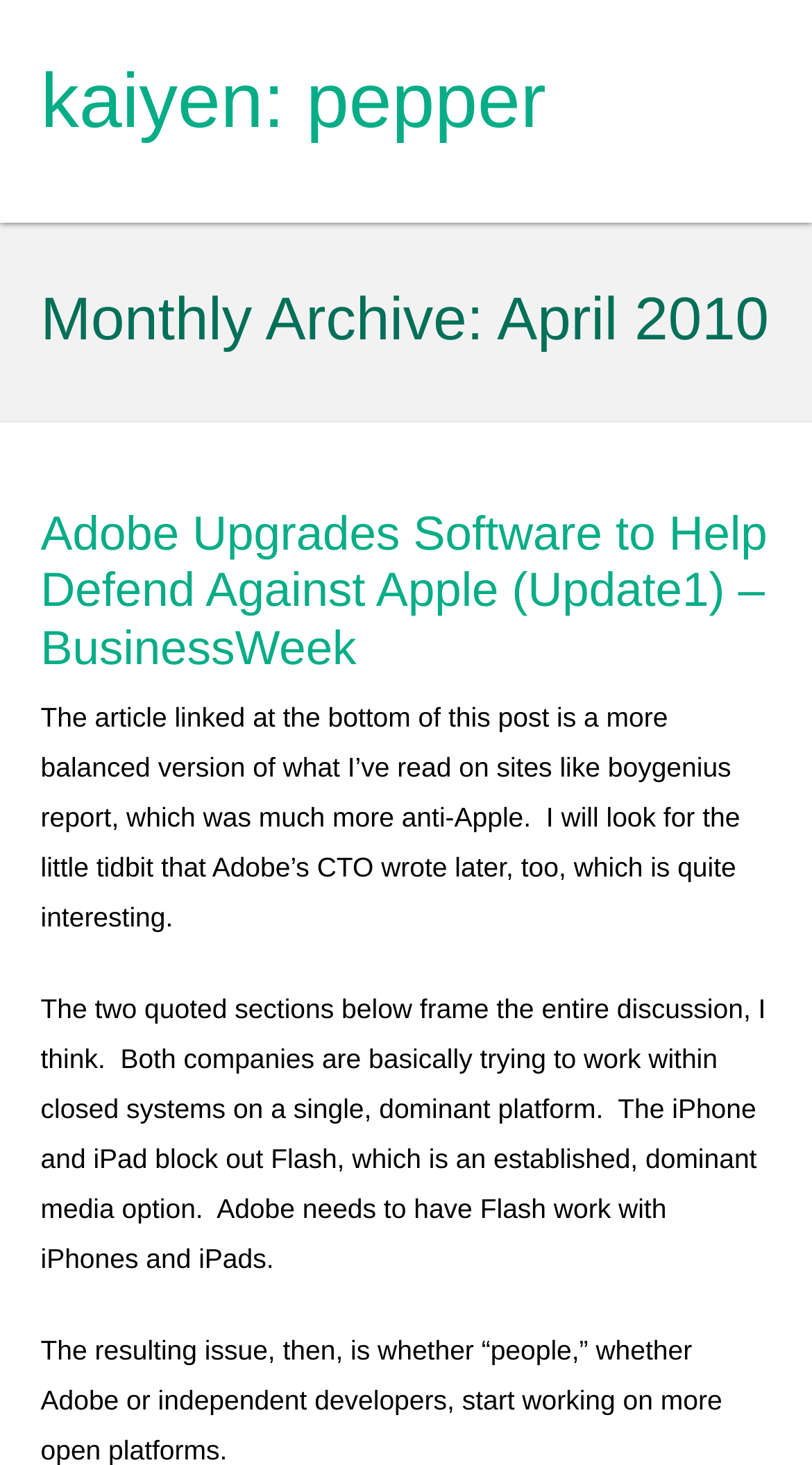Provide a comprehensive description of the webpage.

The webpage appears to be a blog post or article from April 2010, titled "Monthly Archive: April 2010". At the top, there is a link to "kaiyen: pepper" on the left side, which takes up about 67% of the width. Below this link, there is a heading that spans almost the entire width, stating the title of the archive.

The main content of the page is divided into sections, with a heading that reads "Adobe Upgrades Software to Help Defend Against Apple (Update1) – BusinessWeek". This heading is followed by a link with the same text, which is positioned directly below it. 

Below the link, there are three blocks of static text that appear to be paragraphs. The first paragraph discusses an article linked at the bottom of the post, which provides a more balanced view of the topic compared to other sites. The second paragraph frames the discussion, highlighting the issue of closed systems and dominant platforms. The third paragraph, located at the bottom of the page, raises the question of whether people will start working on more open platforms.

Overall, the webpage has a simple structure, with a clear hierarchy of headings and paragraphs that make it easy to follow the content.